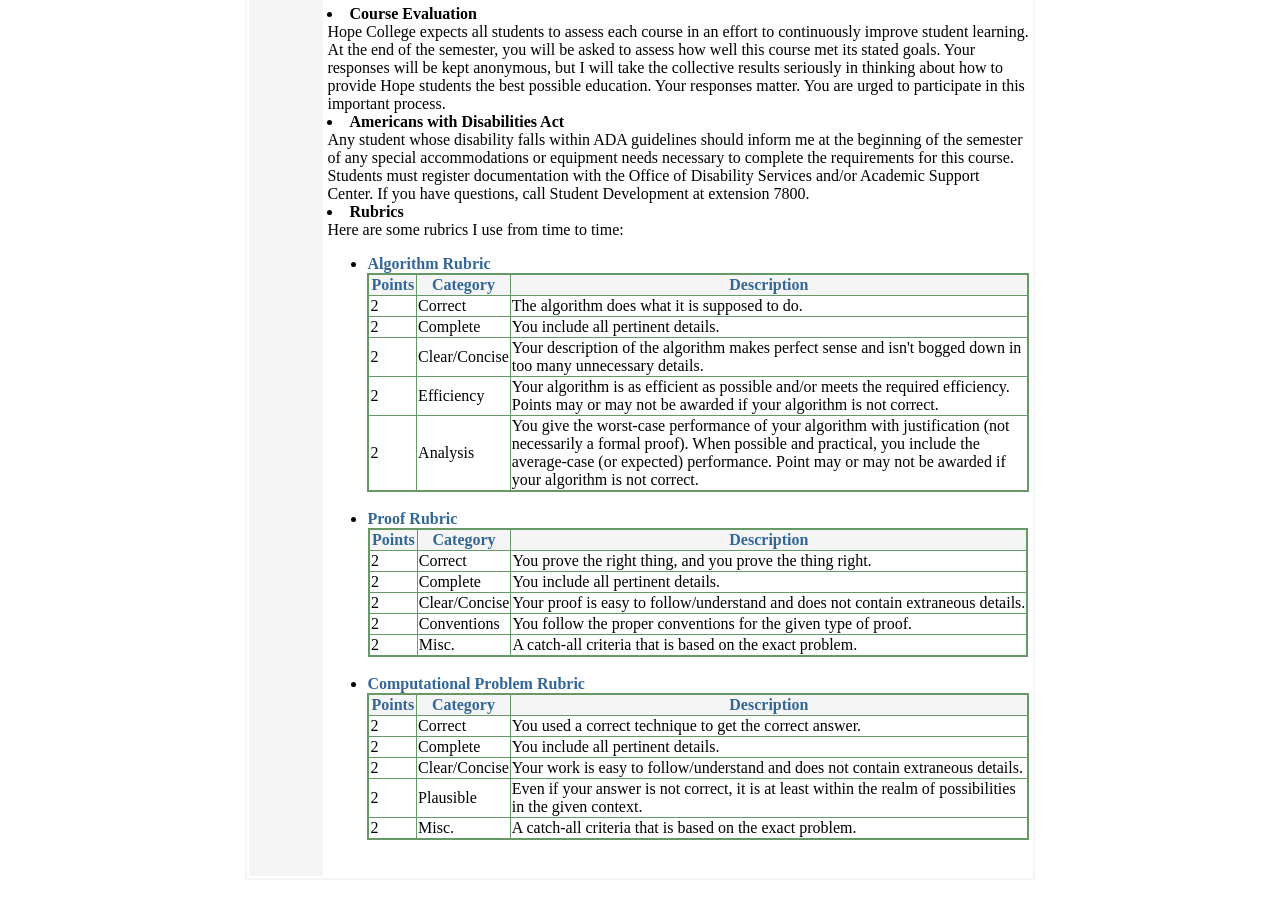Identify the bounding box coordinates of the HTML element based on this description: "Computational Problem Rubric".

[0.287, 0.746, 0.457, 0.765]